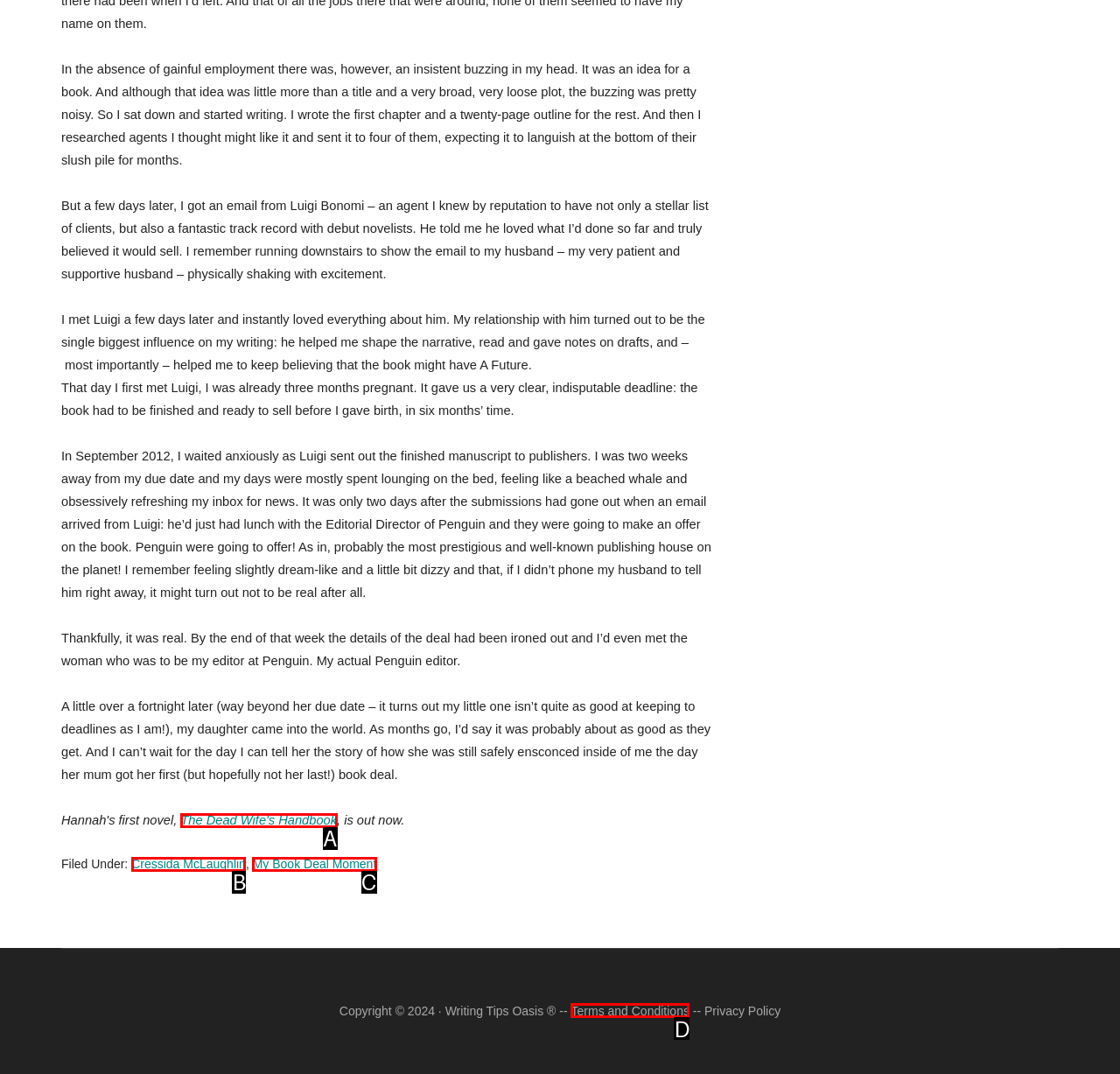Select the HTML element that matches the description: Terms and Conditions
Respond with the letter of the correct choice from the given options directly.

D